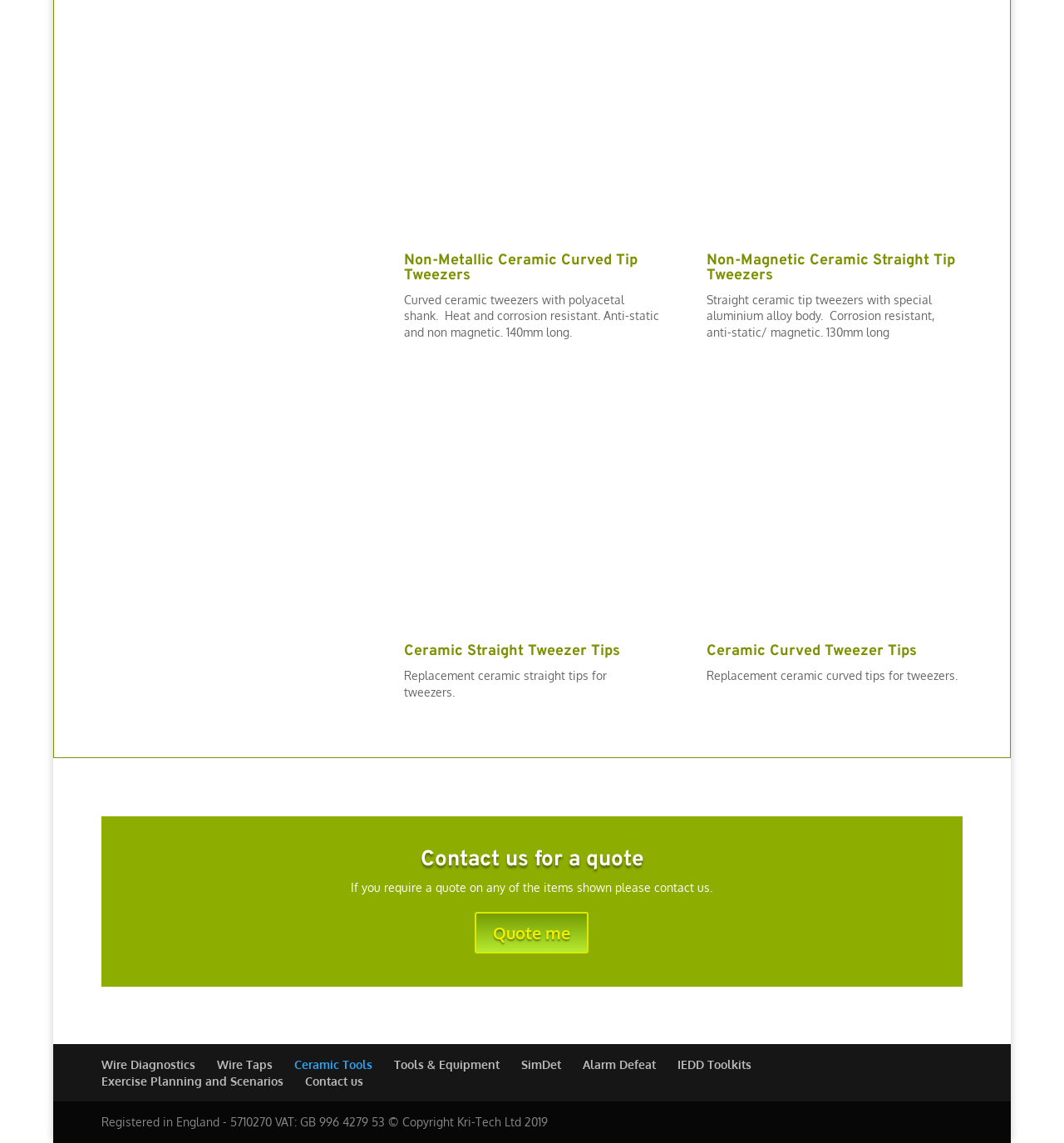Point out the bounding box coordinates of the section to click in order to follow this instruction: "Explore IEDD Toolkits".

[0.636, 0.925, 0.706, 0.938]